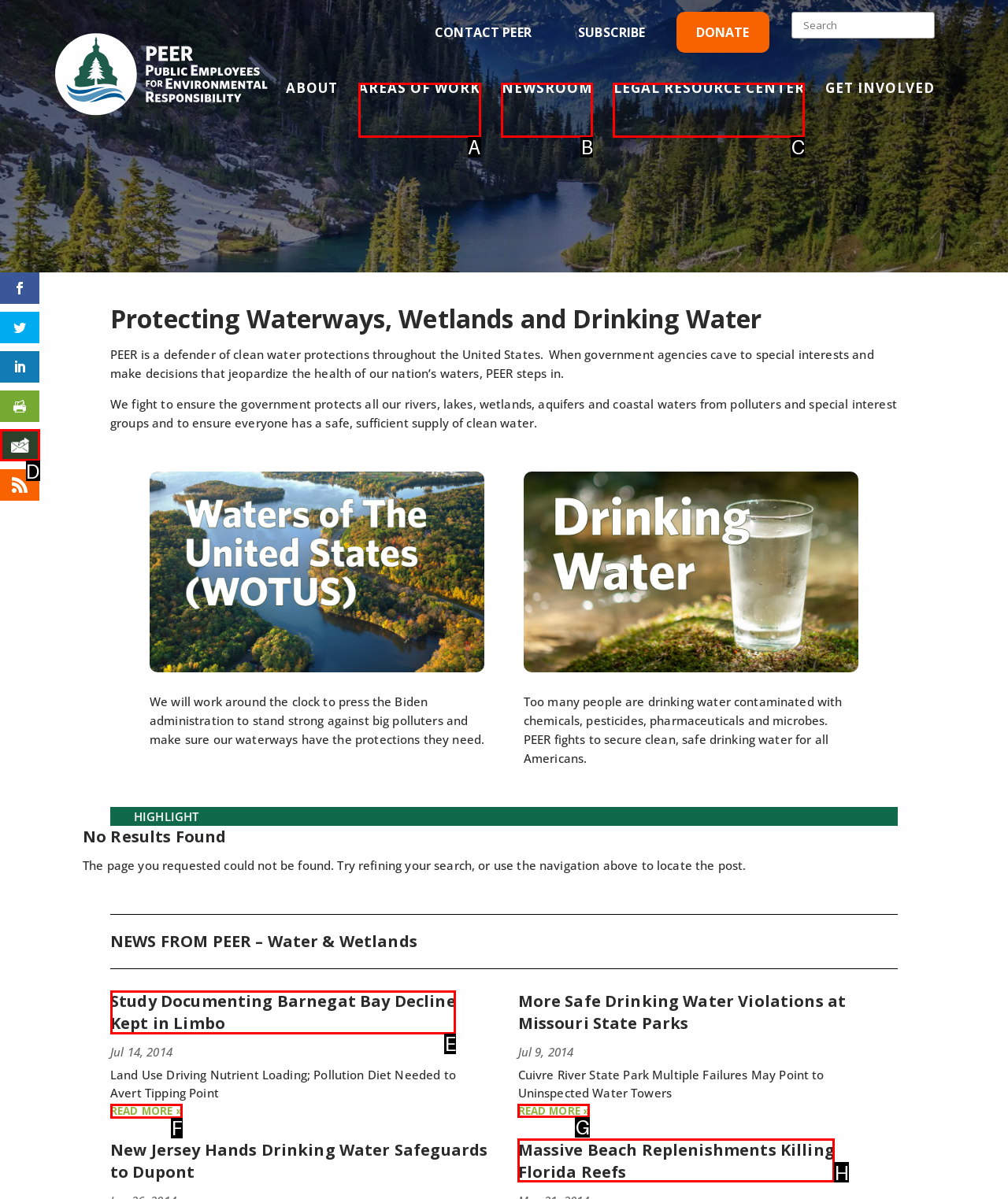Select the letter of the UI element you need to click on to fulfill this task: View More Safe Drinking Water Violations at Missouri State Parks. Write down the letter only.

G